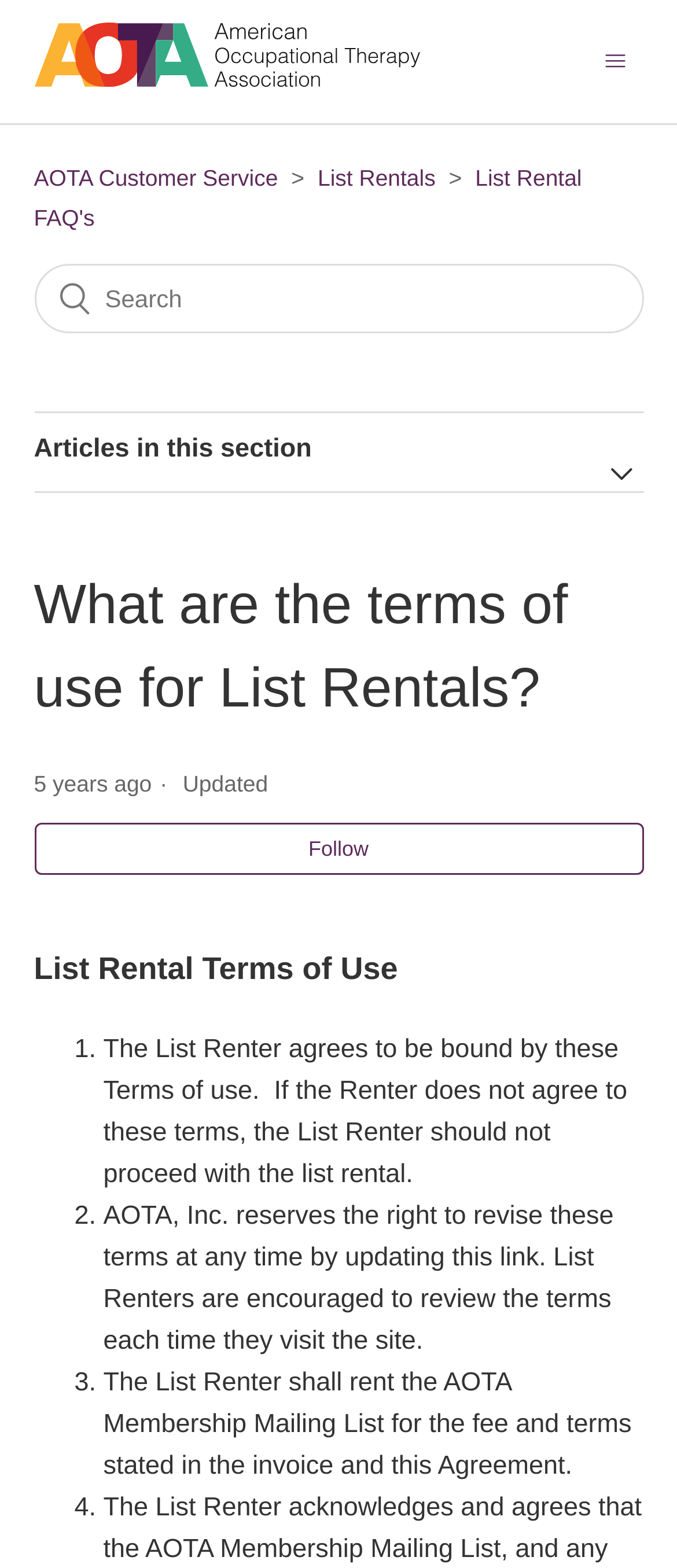Please respond to the question using a single word or phrase:
What happens if the List Renter does not agree to the terms?

They should not proceed